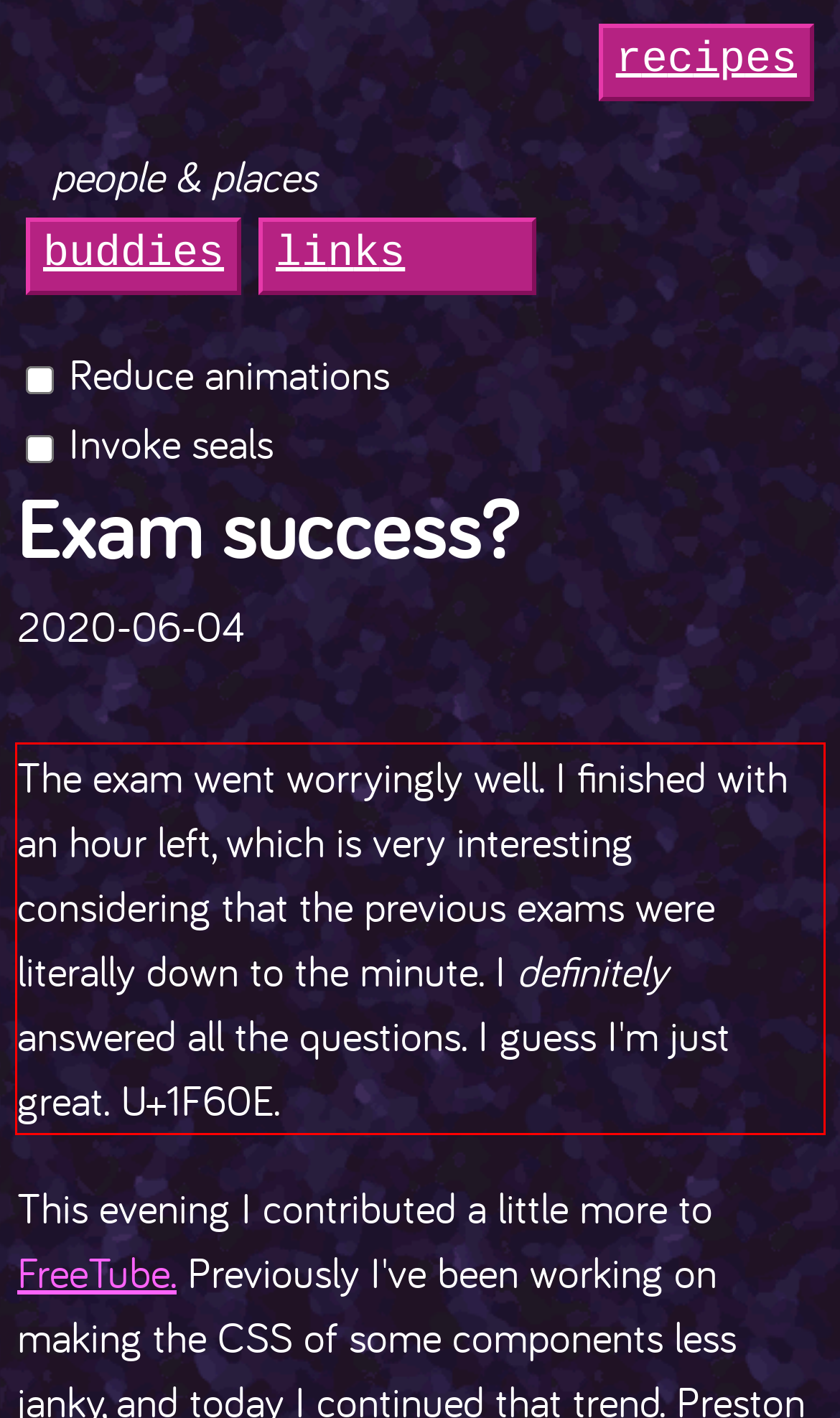Analyze the webpage screenshot and use OCR to recognize the text content in the red bounding box.

The exam went worryingly well. I finished with an hour left, which is very interesting considering that the previous exams were literally down to the minute. I definitely answered all the questions. I guess I'm just great. U+1F60E.